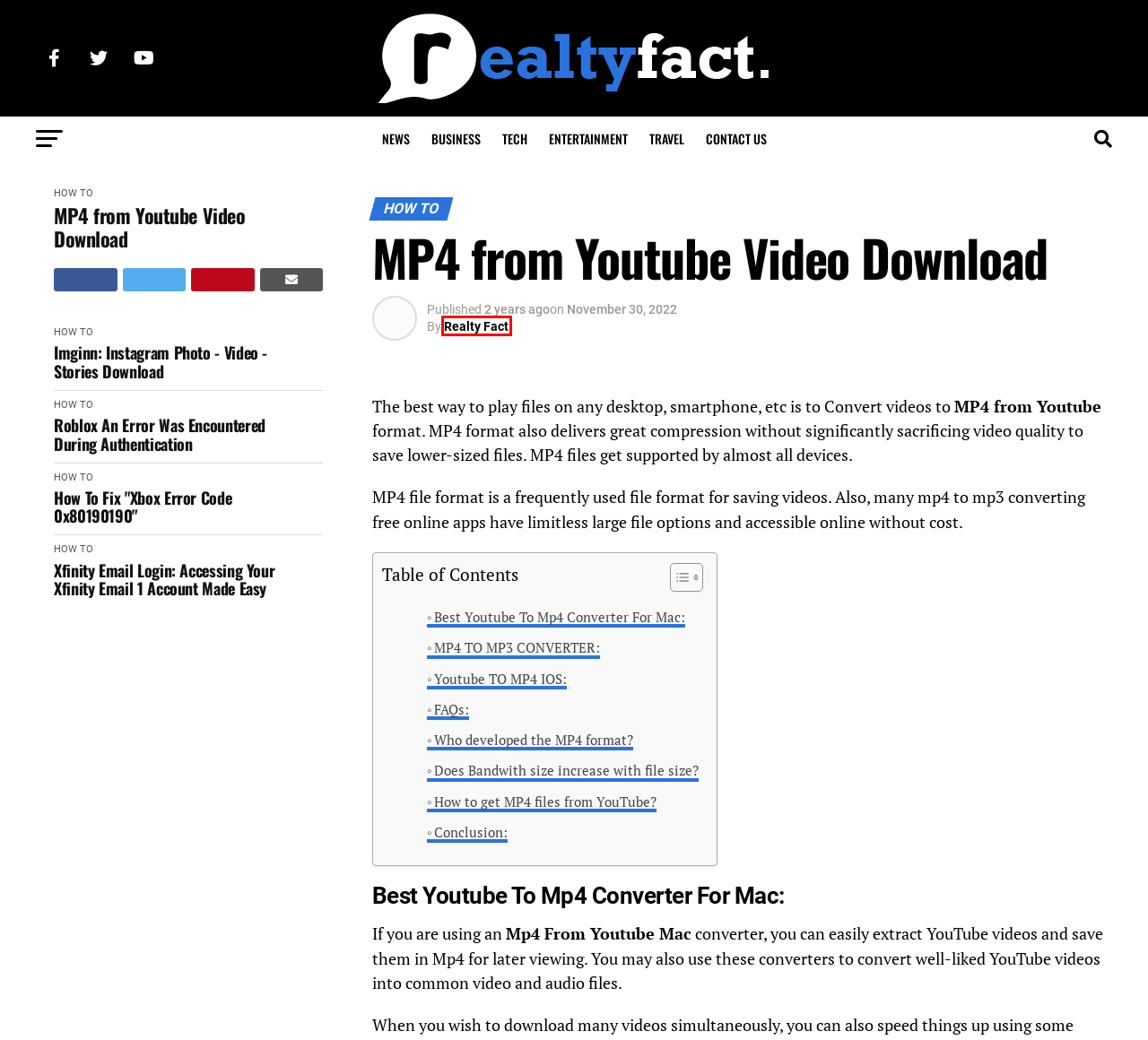Given a webpage screenshot with a UI element marked by a red bounding box, choose the description that best corresponds to the new webpage that will appear after clicking the element. The candidates are:
A. Entertainment Archives - Realty Fact
B. Imginn: Instagram Photo - Video - Stories Download 2024
C. How To Fix "Xbox Error Code 0x80190190" - Realty Fact
D. How to Archives - Realty Fact
E. Travel Archives - Realty Fact
F. Roblox An Error Was Encountered During Authentication - Realty Fact
G. Realty Fact - Realty Fact
H. Business Archives - Realty Fact

G